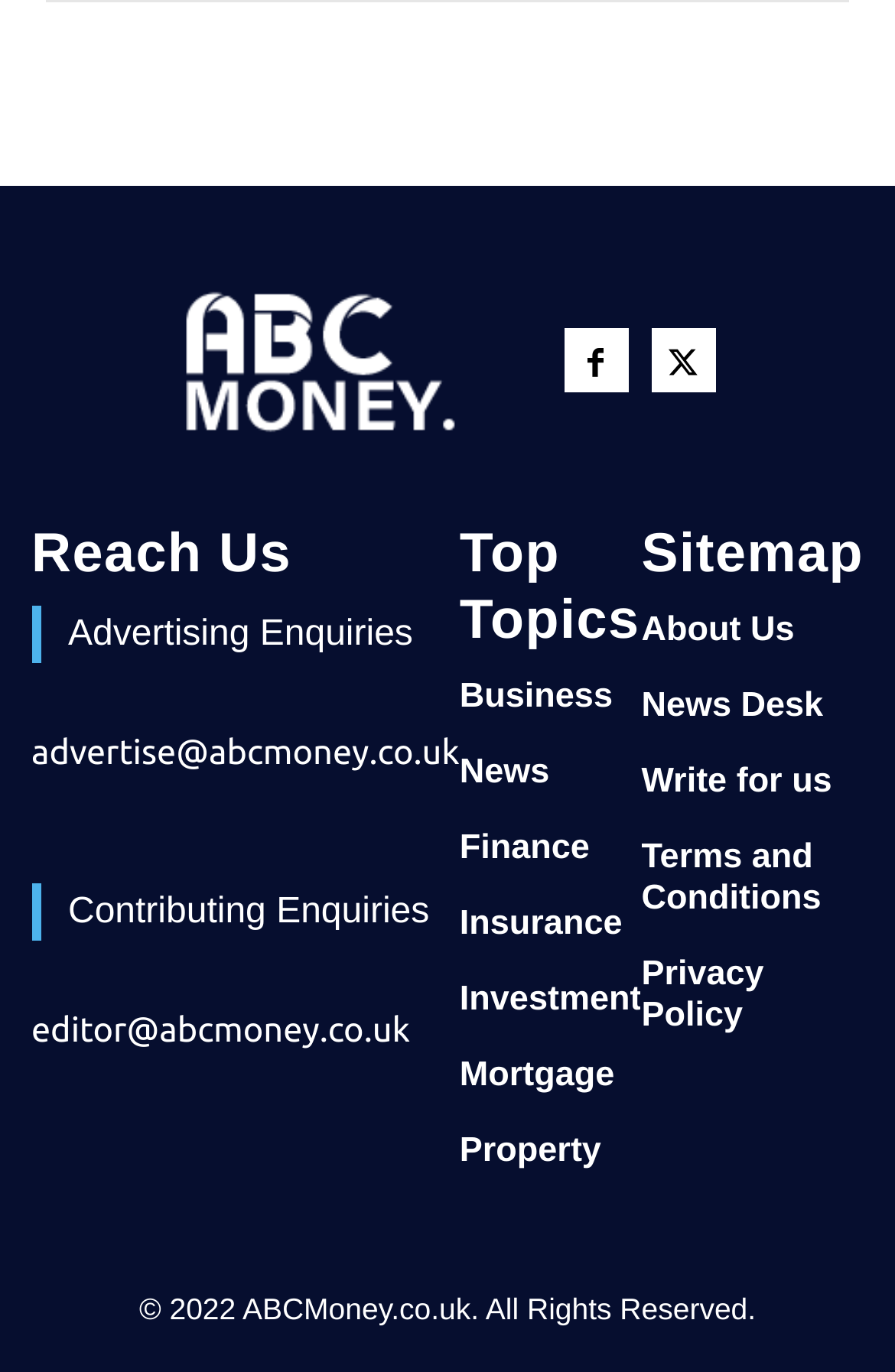Please determine the bounding box coordinates of the clickable area required to carry out the following instruction: "Visit site map". The coordinates must be four float numbers between 0 and 1, represented as [left, top, right, bottom].

None